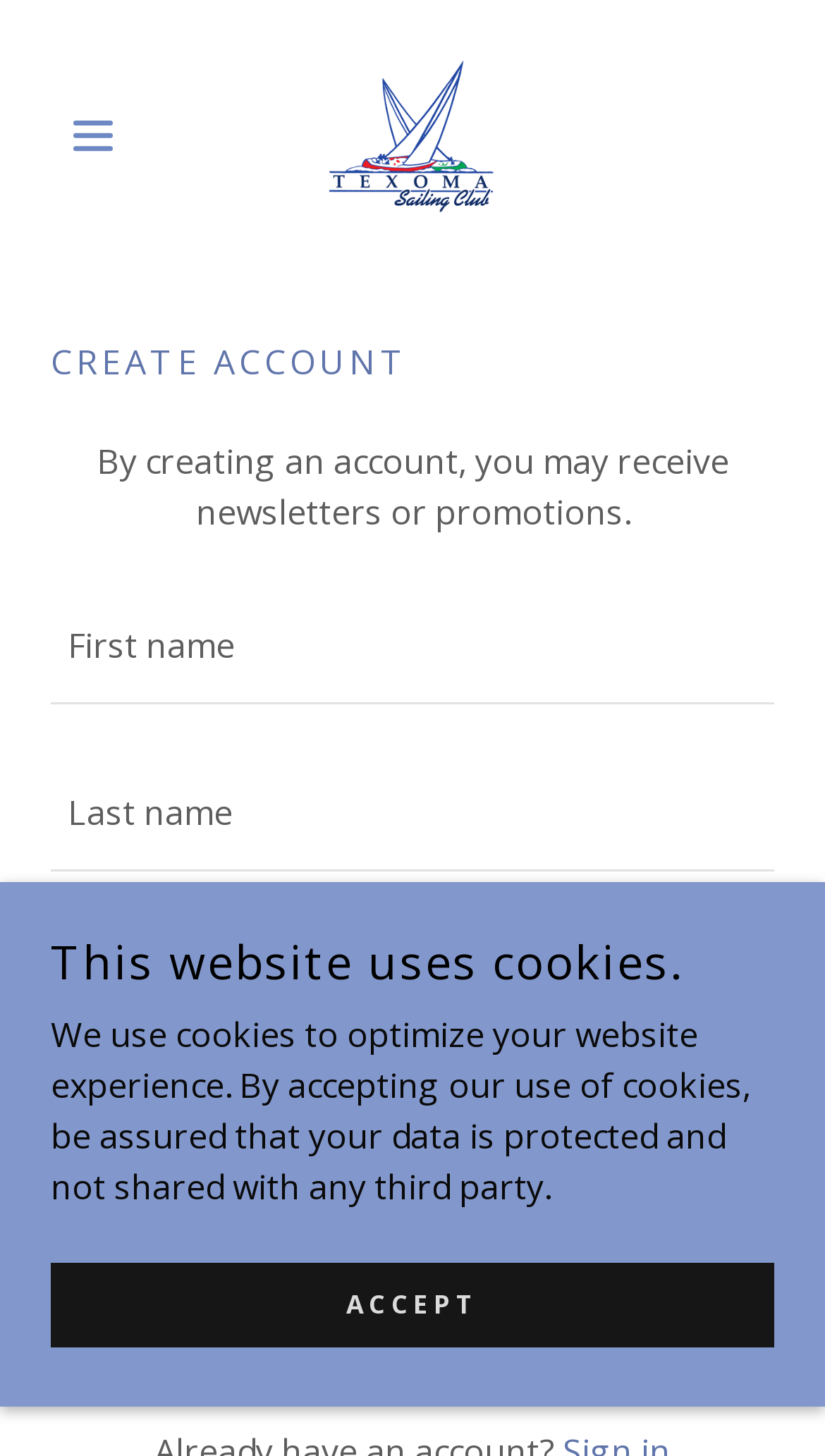Locate the UI element described by aria-label="Hamburger Site Navigation Icon" and provide its bounding box coordinates. Use the format (top-left x, top-left y, bottom-right x, bottom-right y) with all values as floating point numbers between 0 and 1.

[0.062, 0.064, 0.193, 0.122]